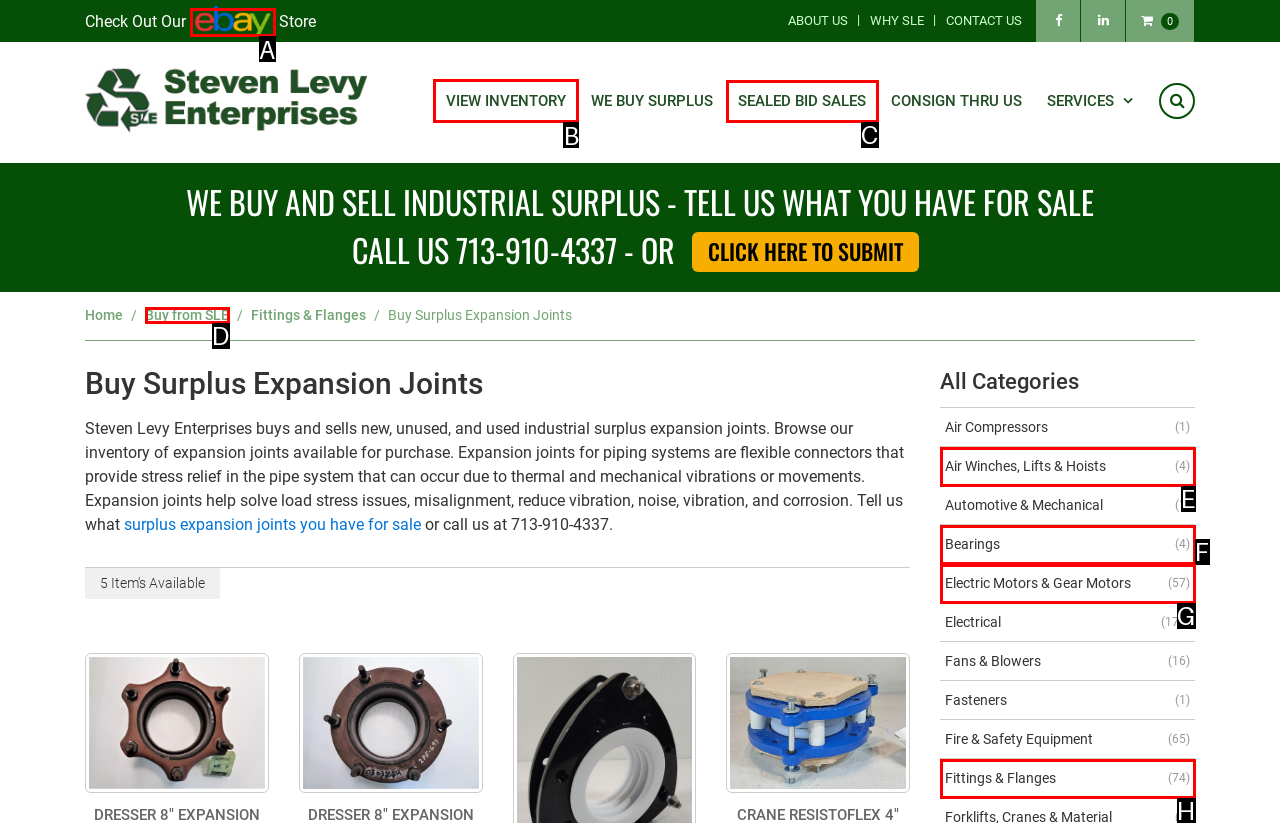Look at the highlighted elements in the screenshot and tell me which letter corresponds to the task: View inventory of surplus expansion joints.

B